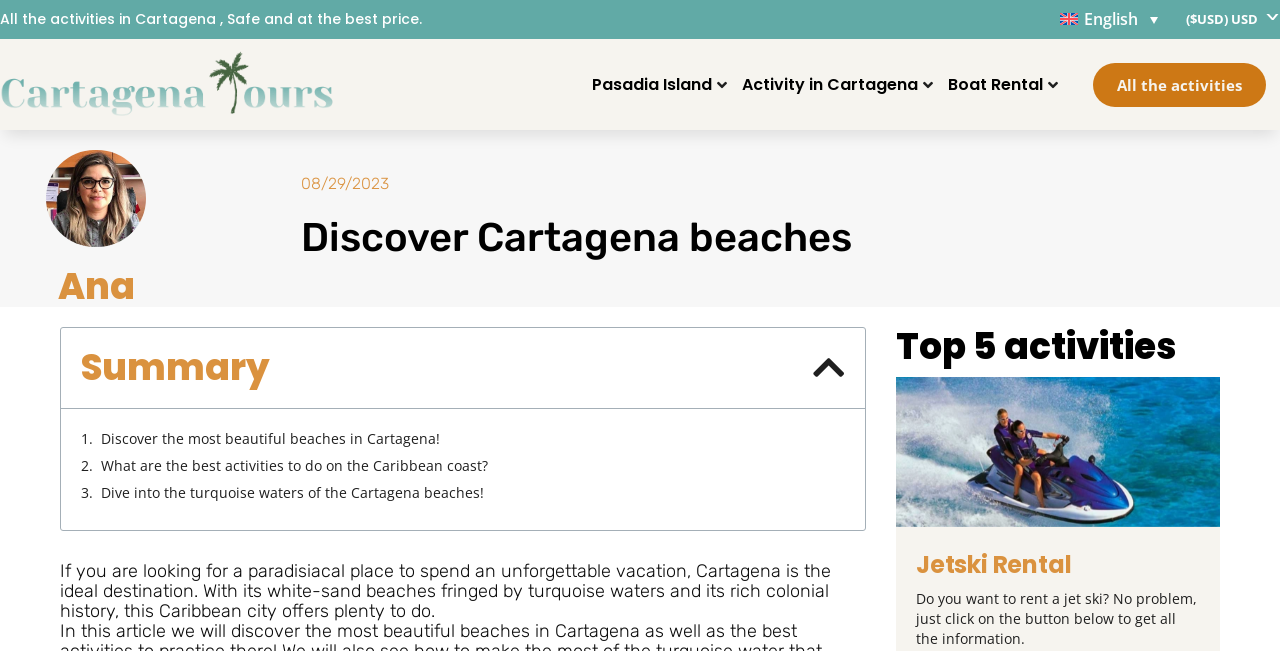Please give a one-word or short phrase response to the following question: 
What is the tone of the webpage?

Promotional